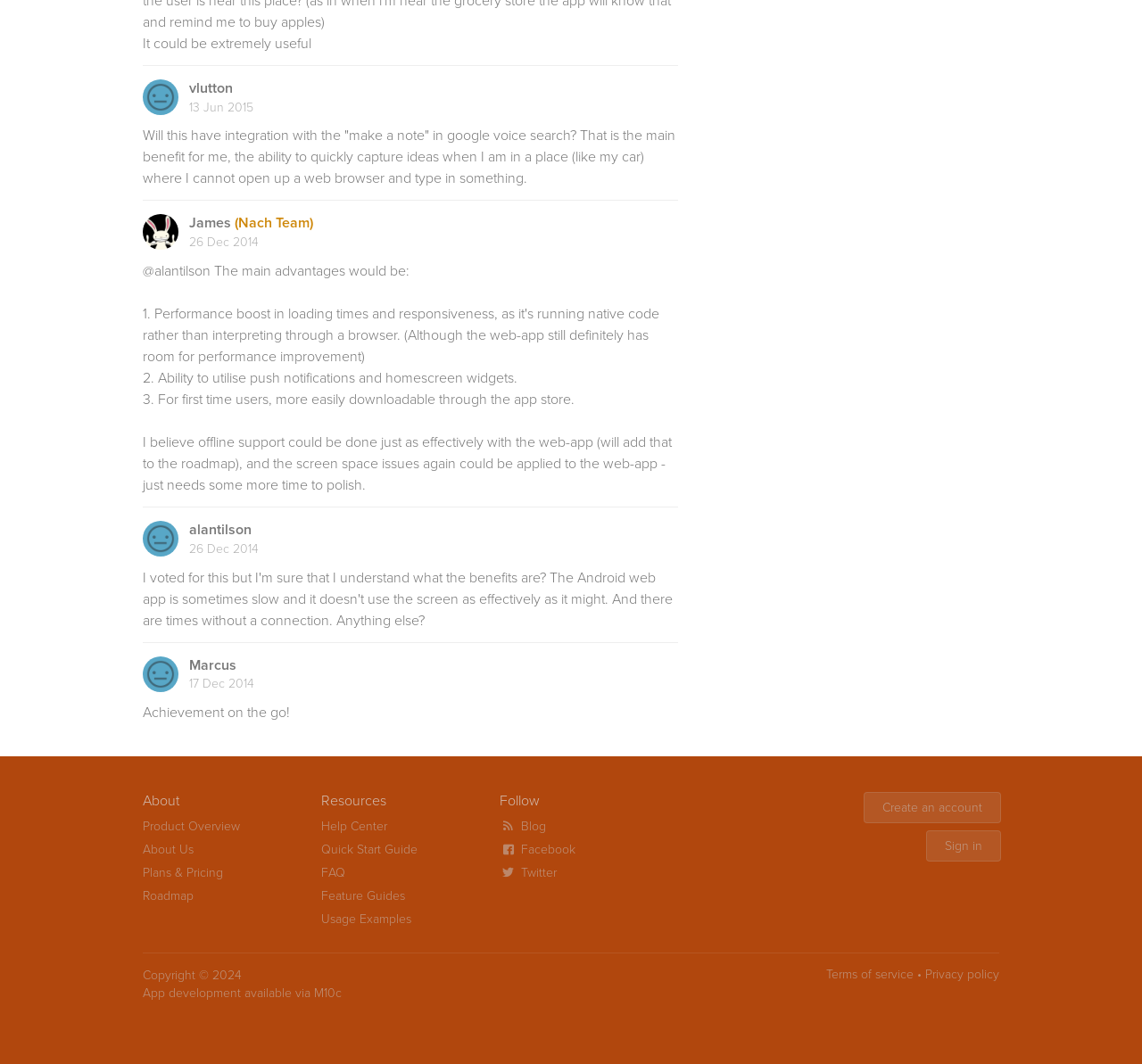What is the copyright year of the webpage?
Please provide a single word or phrase as your answer based on the screenshot.

2024